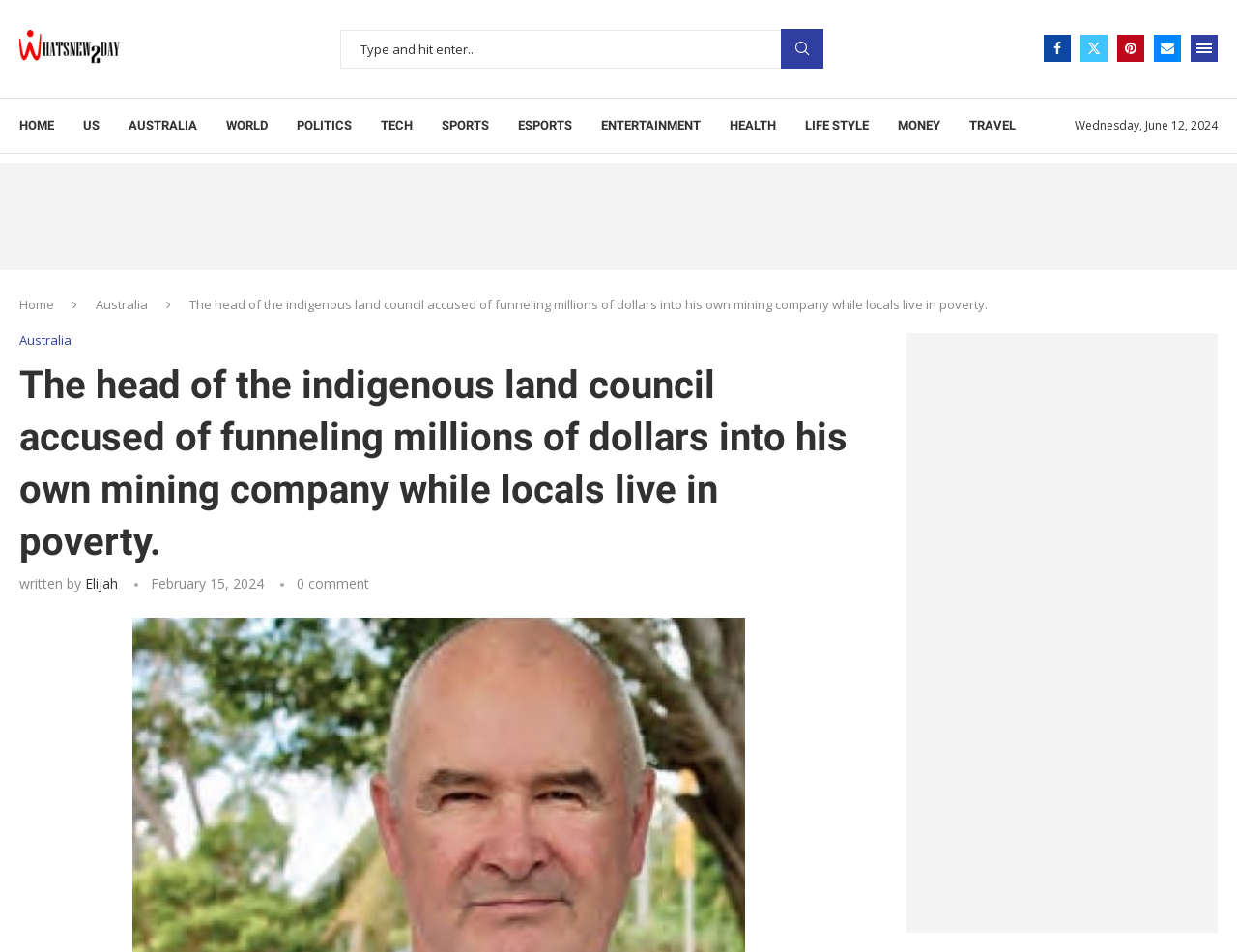Your task is to extract the text of the main heading from the webpage.

The head of the indigenous land council accused of funneling millions of dollars into his own mining company while locals live in poverty.